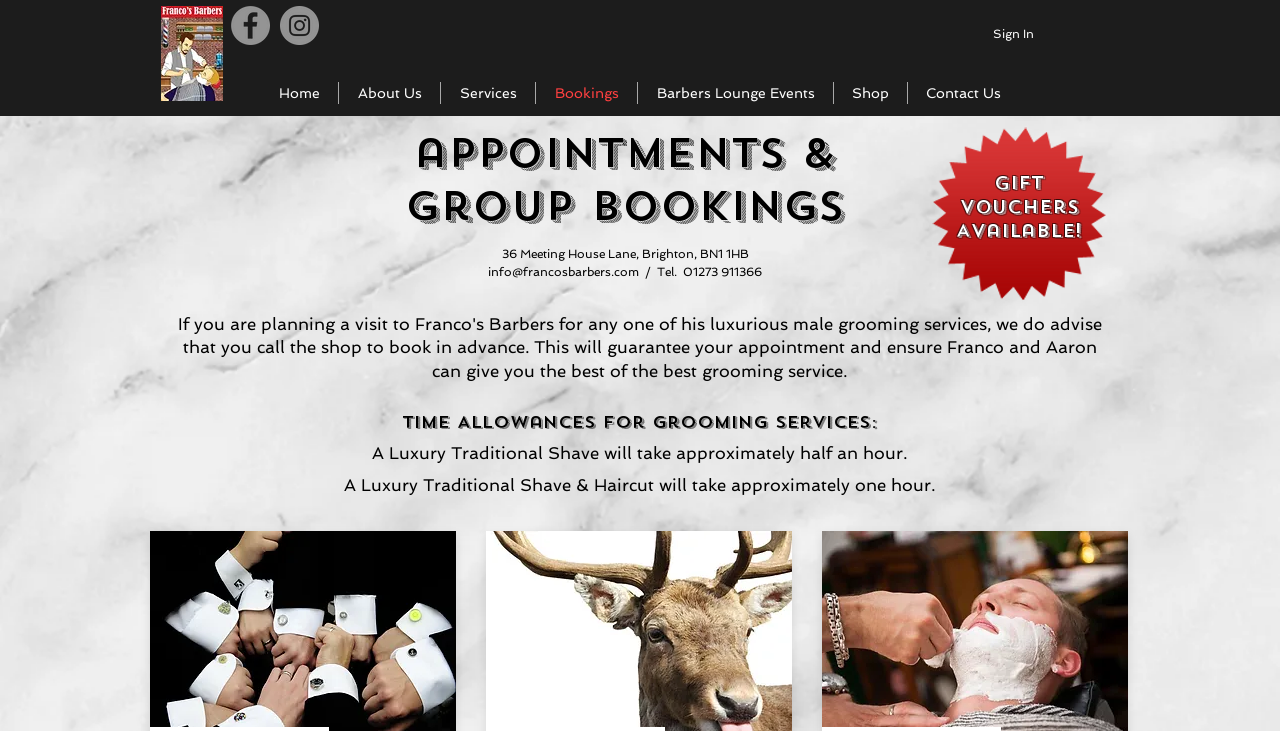Determine the bounding box for the UI element described here: "Contact Us".

[0.709, 0.112, 0.796, 0.142]